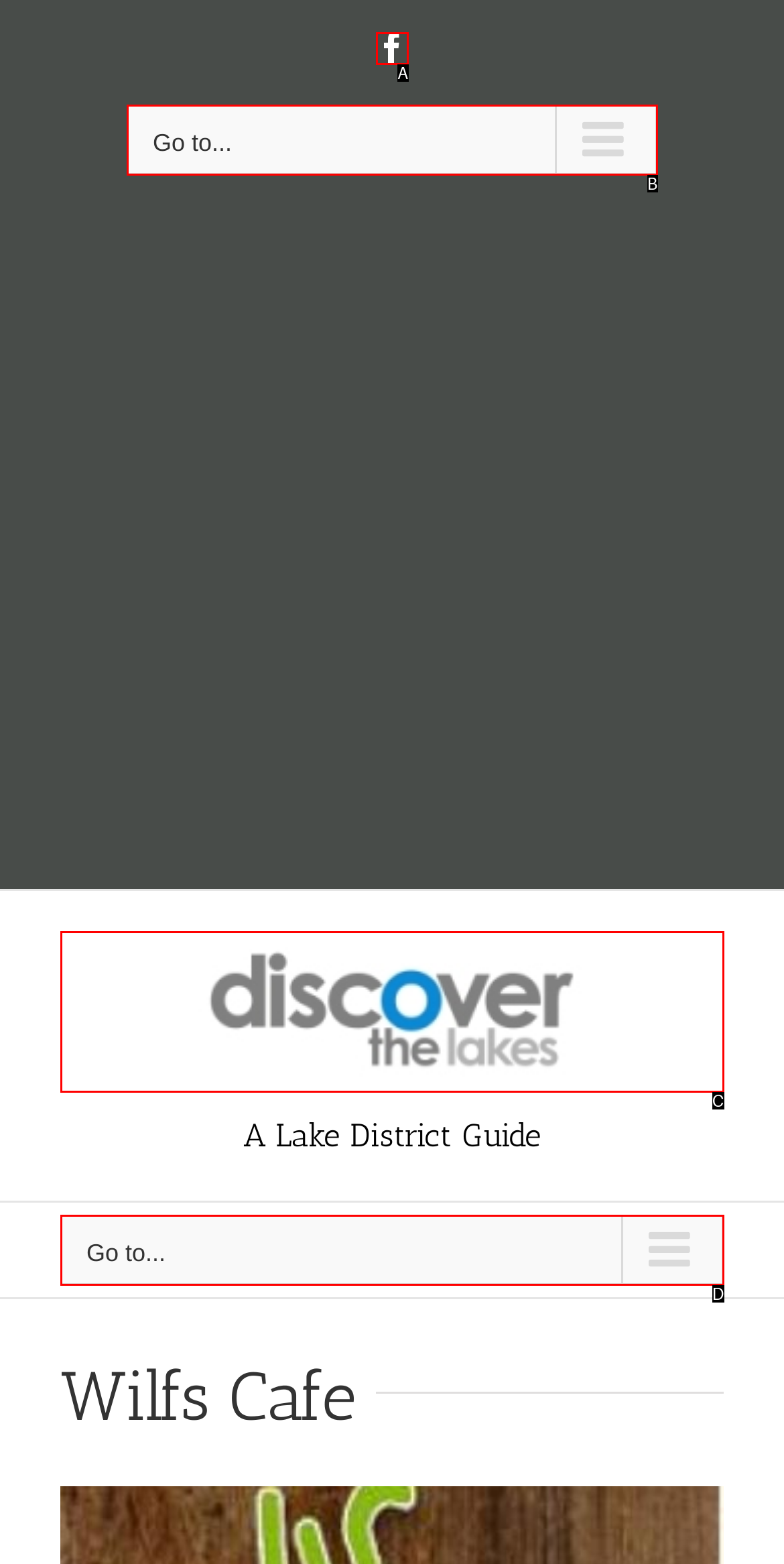Match the following description to a UI element: Facebook
Provide the letter of the matching option directly.

A